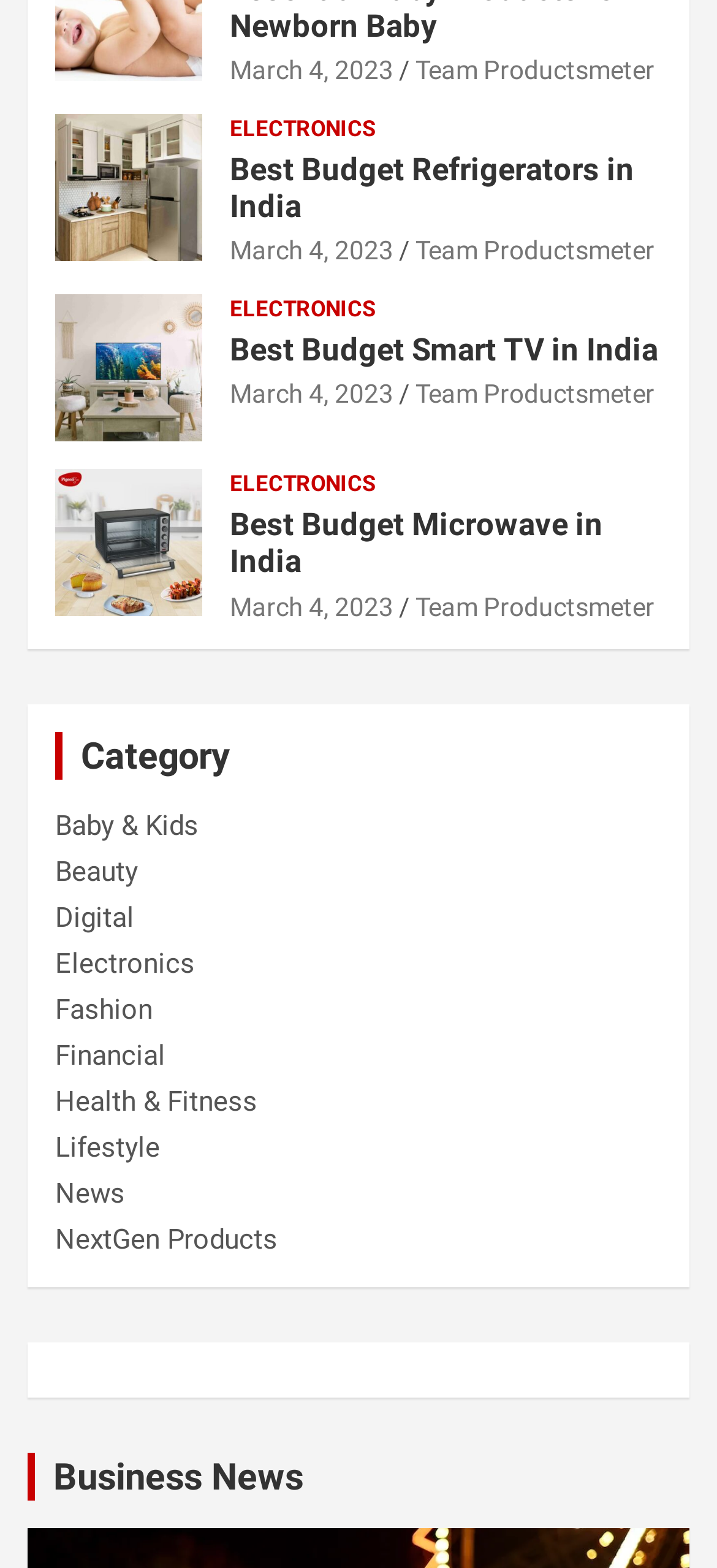Determine the bounding box coordinates of the clickable region to follow the instruction: "Go to the 'Team Productsmeter' page".

[0.579, 0.151, 0.913, 0.169]